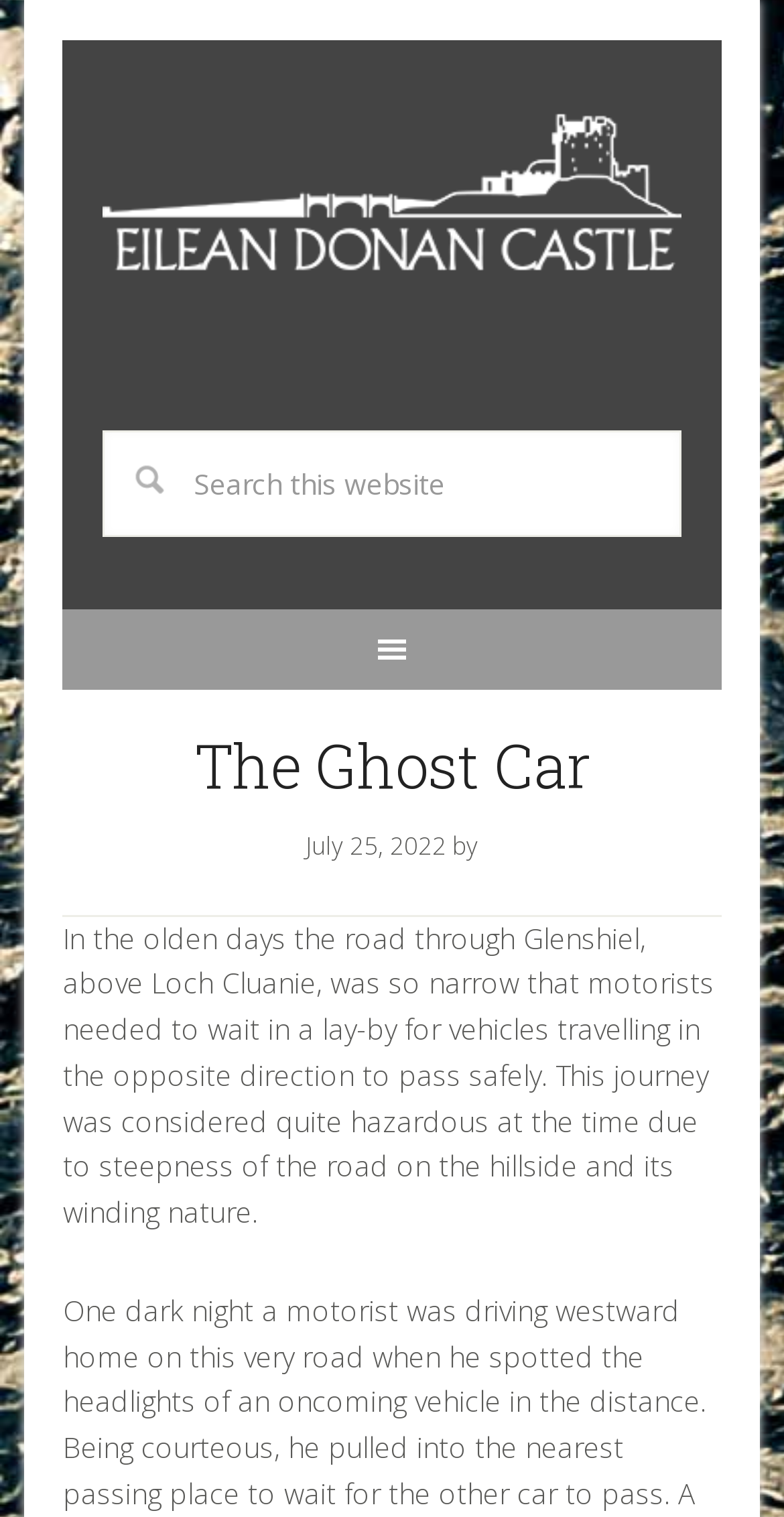What is the author of the article?
Identify the answer in the screenshot and reply with a single word or phrase.

Not specified